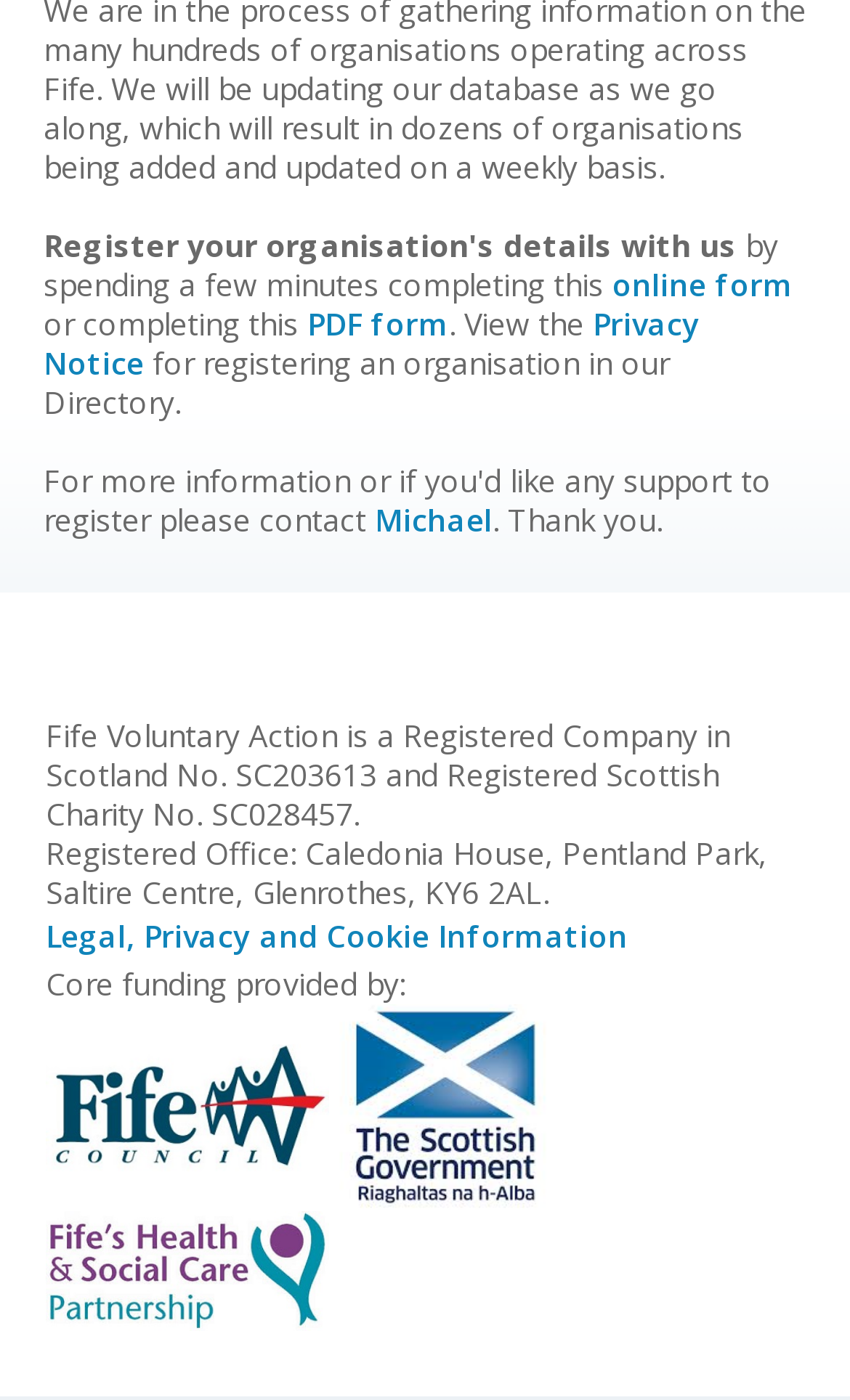Respond with a single word or phrase to the following question:
What is the name of the person who is thanked?

Michael